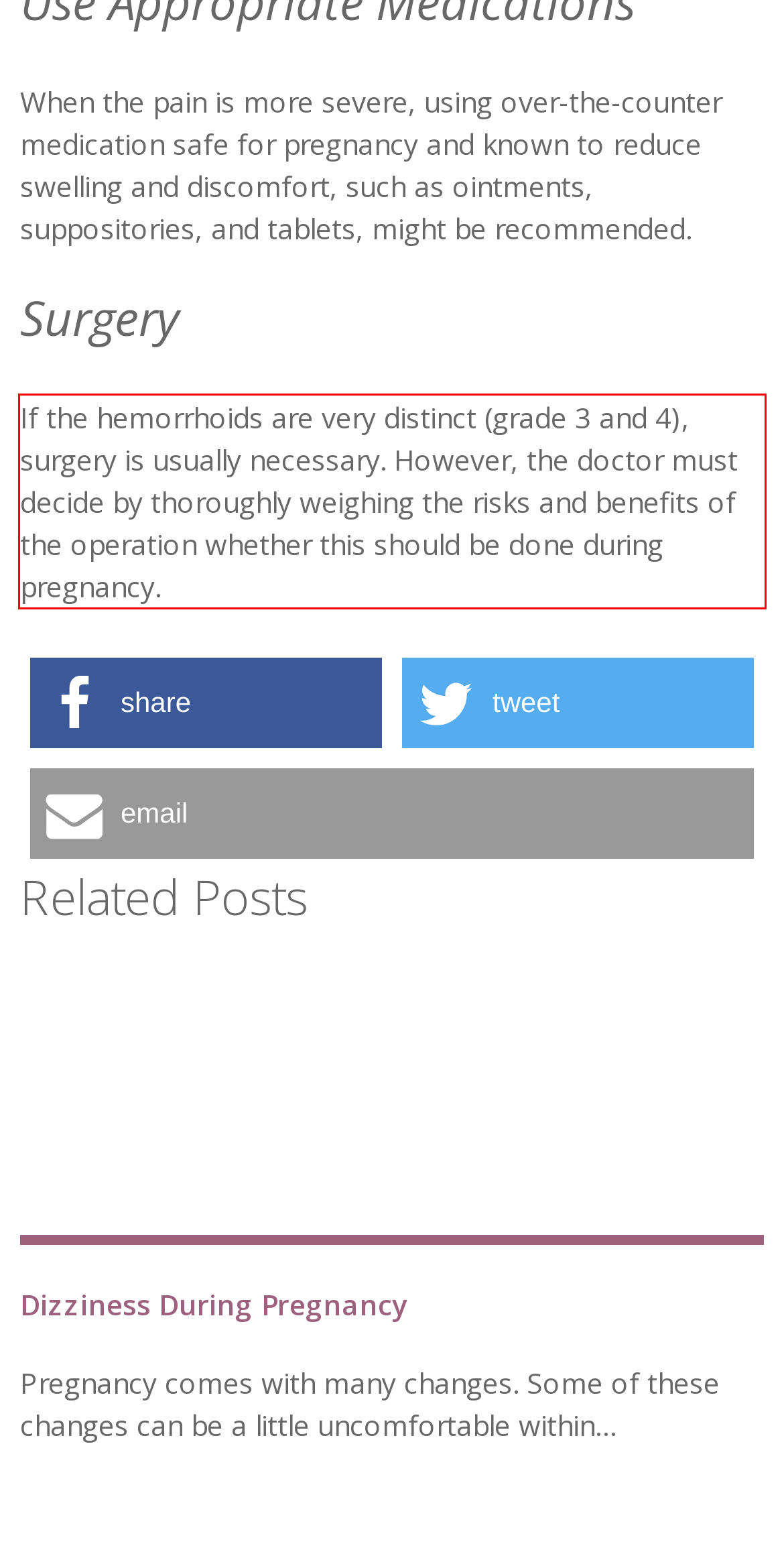Analyze the screenshot of the webpage and extract the text from the UI element that is inside the red bounding box.

If the hemorrhoids are very distinct (grade 3 and 4), surgery is usually necessary. However, the doctor must decide by thoroughly weighing the risks and benefits of the operation whether this should be done during pregnancy.